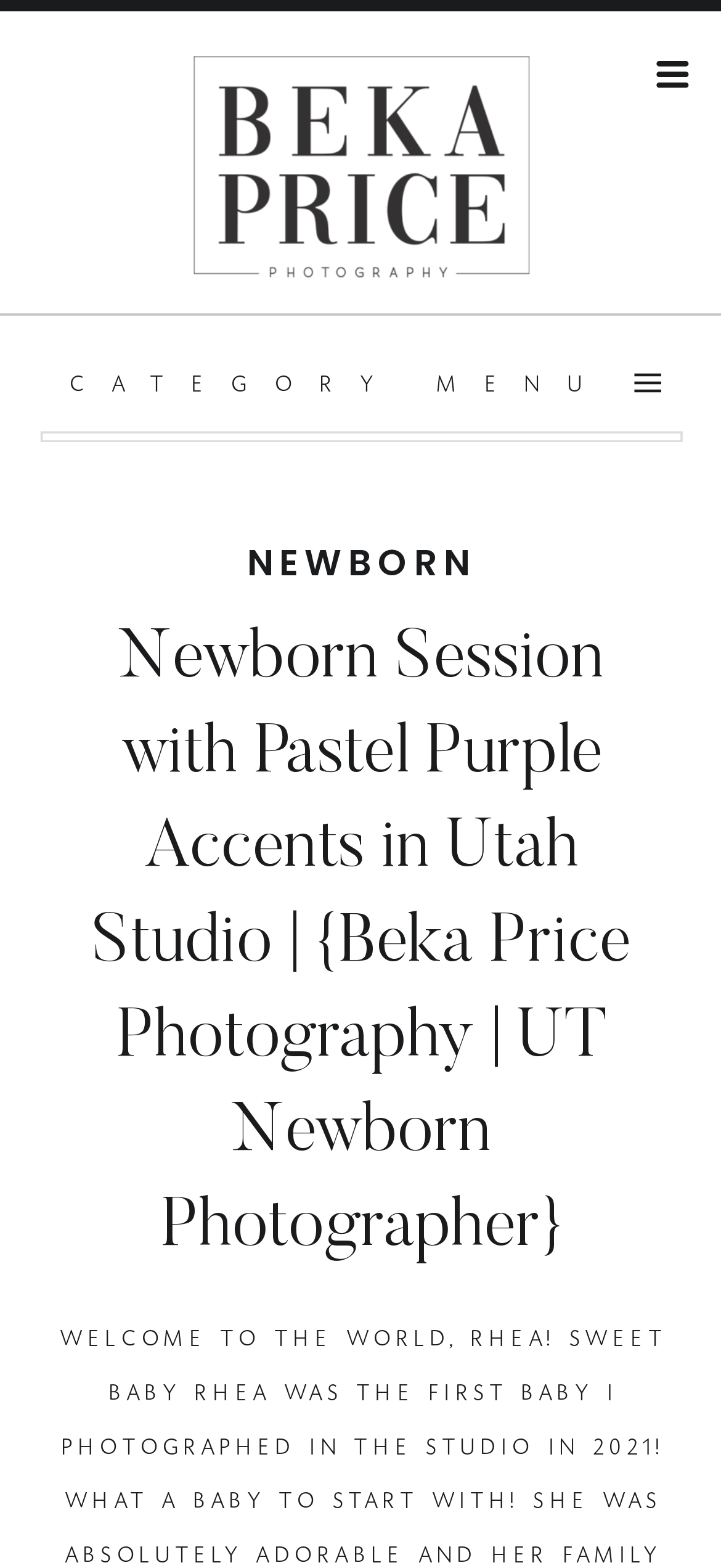Answer the question below using just one word or a short phrase: 
What is the location of the studio mentioned on this page?

Utah